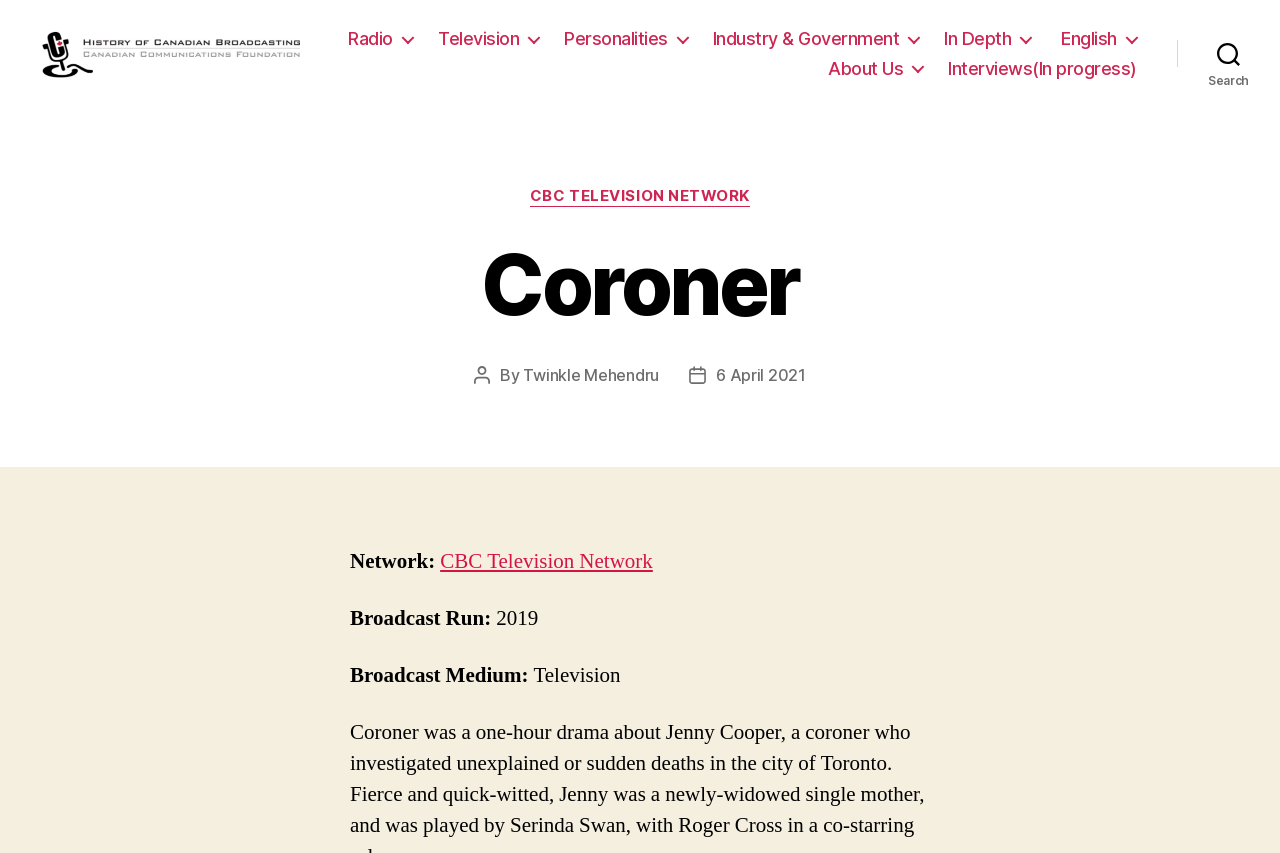Please identify the bounding box coordinates of the element I should click to complete this instruction: 'Click on 'SEAN CASTERLINE''. The coordinates should be given as four float numbers between 0 and 1, like this: [left, top, right, bottom].

None